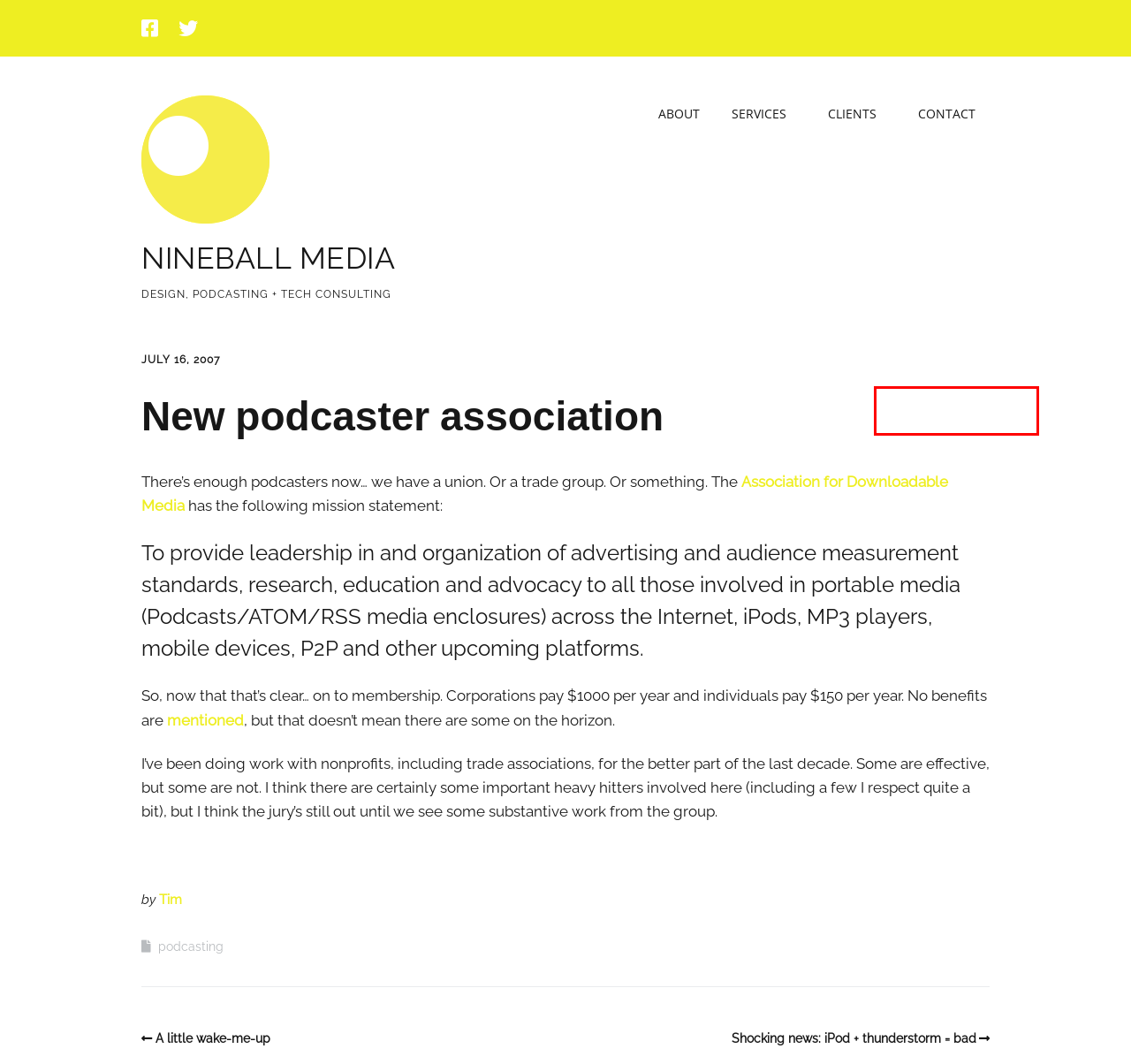With the provided webpage screenshot containing a red bounding box around a UI element, determine which description best matches the new webpage that appears after clicking the selected element. The choices are:
A. adding music – Nineball Media
B. Mega717 Situs Game terbaik Di Asia & Terpercaya Server Luar
C. Tim – Nineball Media
D. podcasting – Nineball Media
E. client kudos – Nineball Media
F. podcast training – Nineball Media
G. samples – Nineball Media
H. total podcast solution – Nineball Media

G